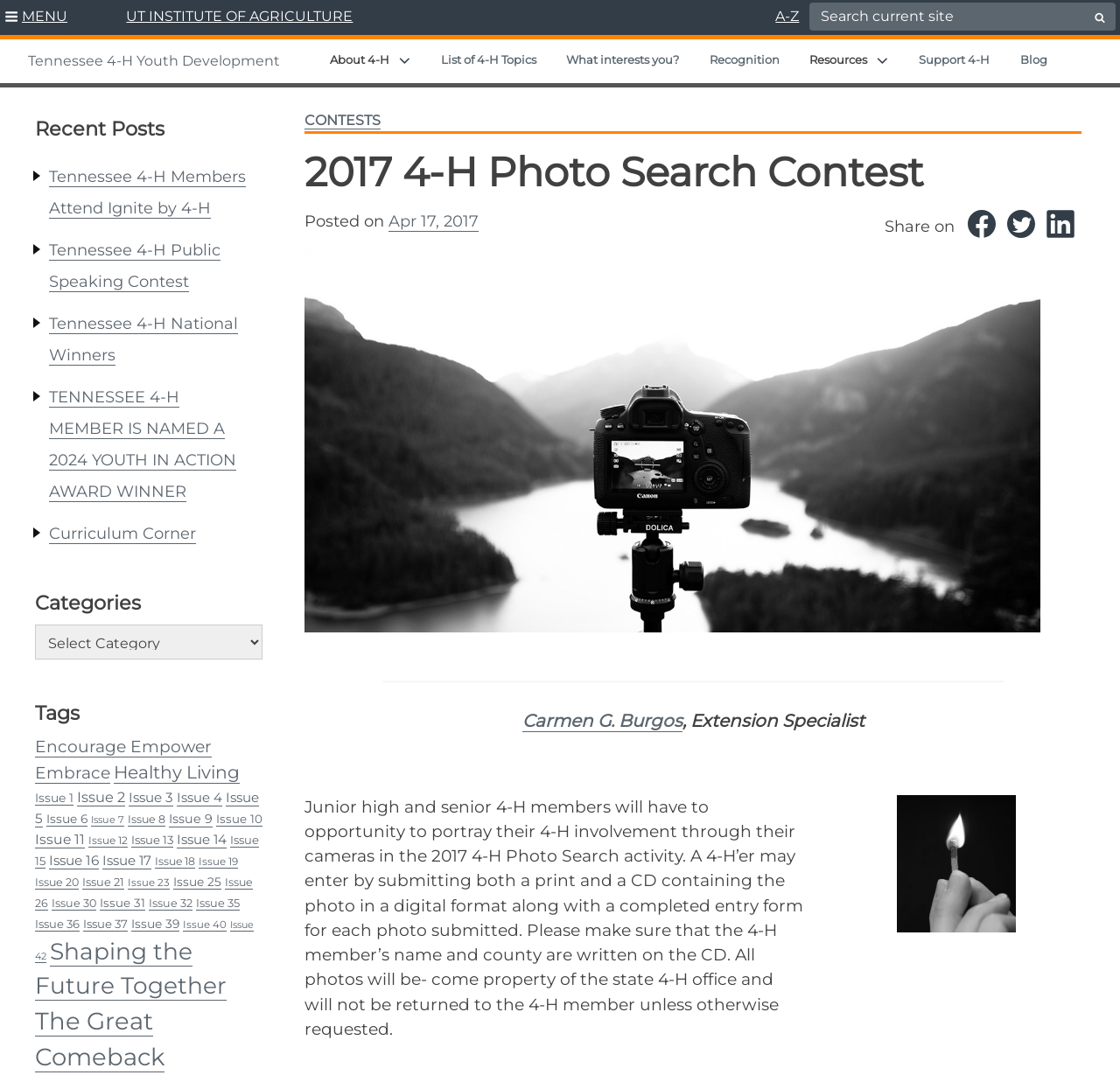Generate a thorough caption detailing the webpage content.

The webpage is about the 2017 4-H Photo Search Contest, which is a part of the Tennessee 4-H Youth Development program. At the top of the page, there is a menu button and a search bar, allowing users to navigate and search for specific content. Below the search bar, there are several links to different sections of the website, including "About 4-H", "List of 4-H Topics", "What interests you?", "Recognition", and "Resources".

On the left side of the page, there is a section dedicated to recent posts, with links to various articles and news stories related to 4-H. Below this section, there are headings for "Categories" and "Tags", with links to different categories and tags, such as "Encourage Empower Embrace", "Healthy Living", and "Issue 1" to "Issue 42".

The main content of the page is about the 2017 4-H Photo Search Contest, with a heading and a brief description of the contest. There is also a large image of a camera looking over mountains and a lake, which is likely related to the contest. Below the image, there is a separator line, and then a link to the author of the post, Carmen G. Burgos.

At the top right corner of the page, there are social media links to share the content on Facebook, Twitter, and LinkedIn. Overall, the webpage is well-organized and easy to navigate, with clear headings and concise text.